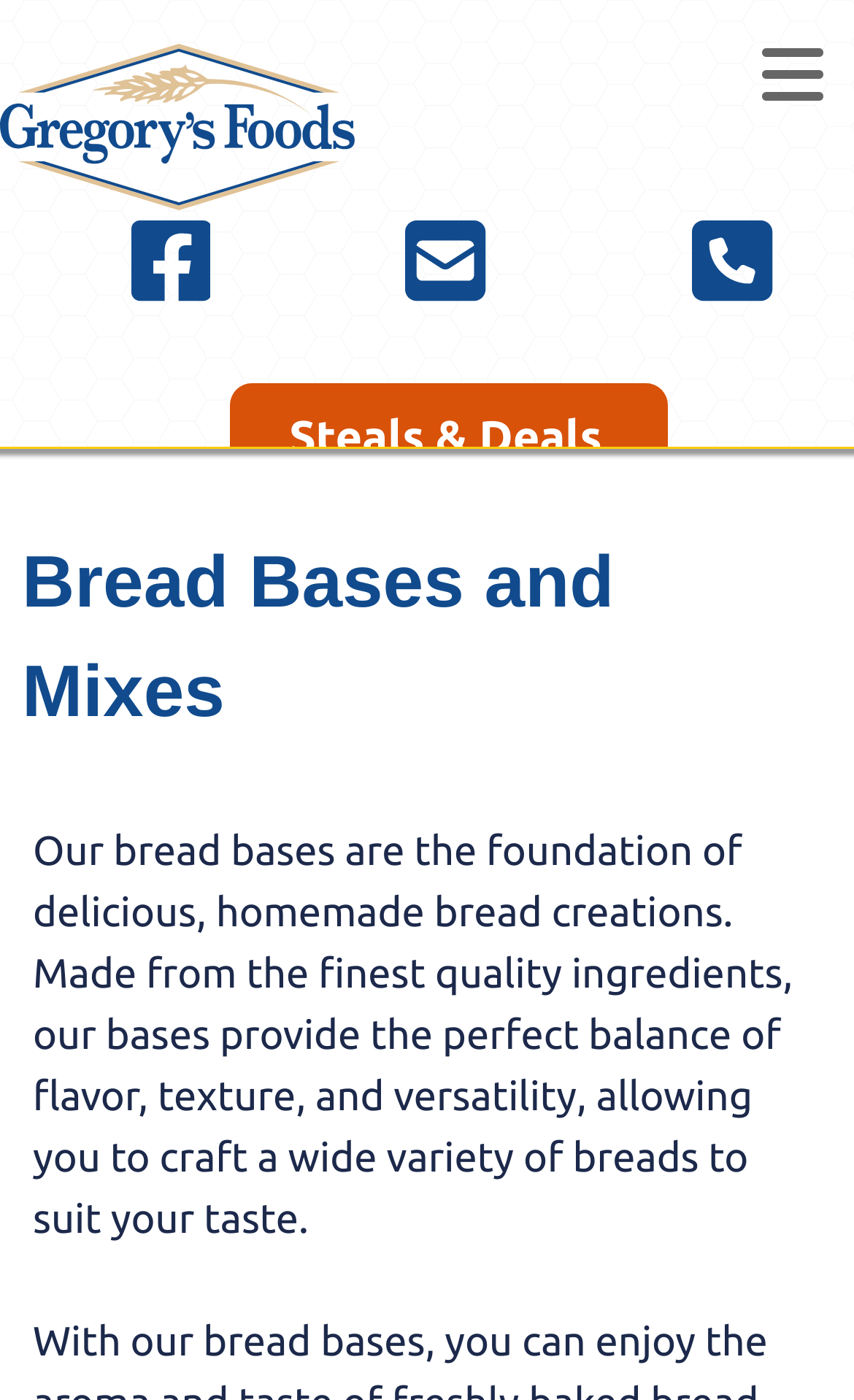From the webpage screenshot, predict the bounding box coordinates (top-left x, top-left y, bottom-right x, bottom-right y) for the UI element described here: Steals & Deals

[0.269, 0.273, 0.782, 0.356]